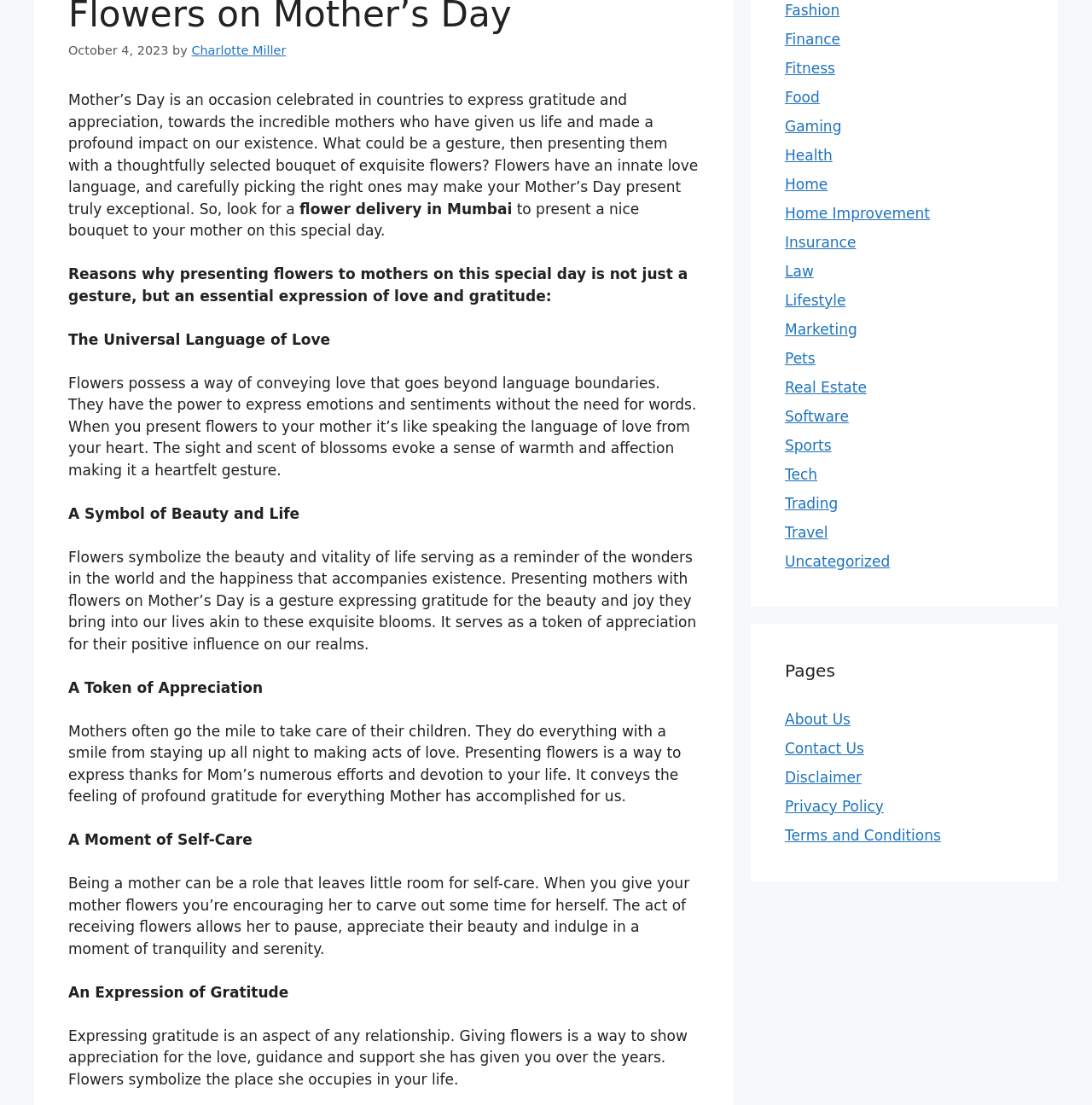Specify the bounding box coordinates (top-left x, top-left y, bottom-right x, bottom-right y) of the UI element in the screenshot that matches this description: ქუქი ფაილების პარამეტრები

None